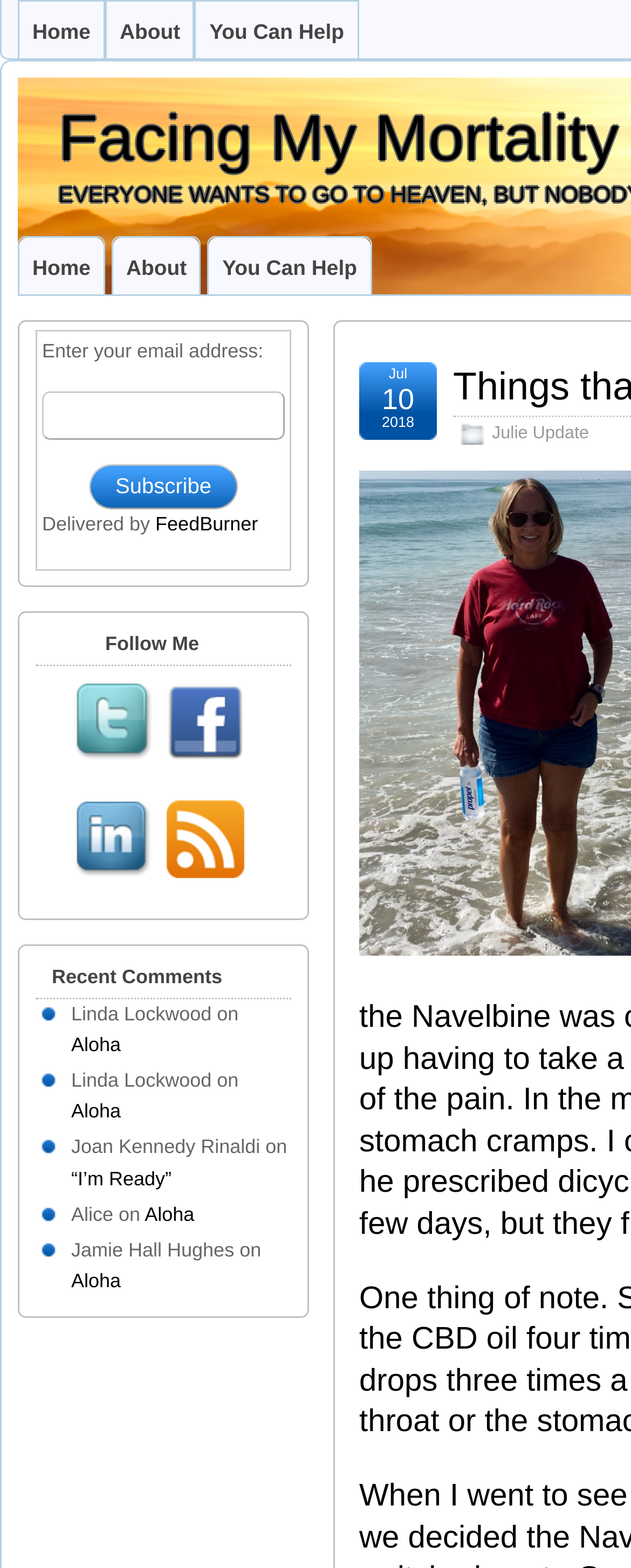What is the text of the first link in the top navigation bar?
Refer to the screenshot and respond with a concise word or phrase.

Home